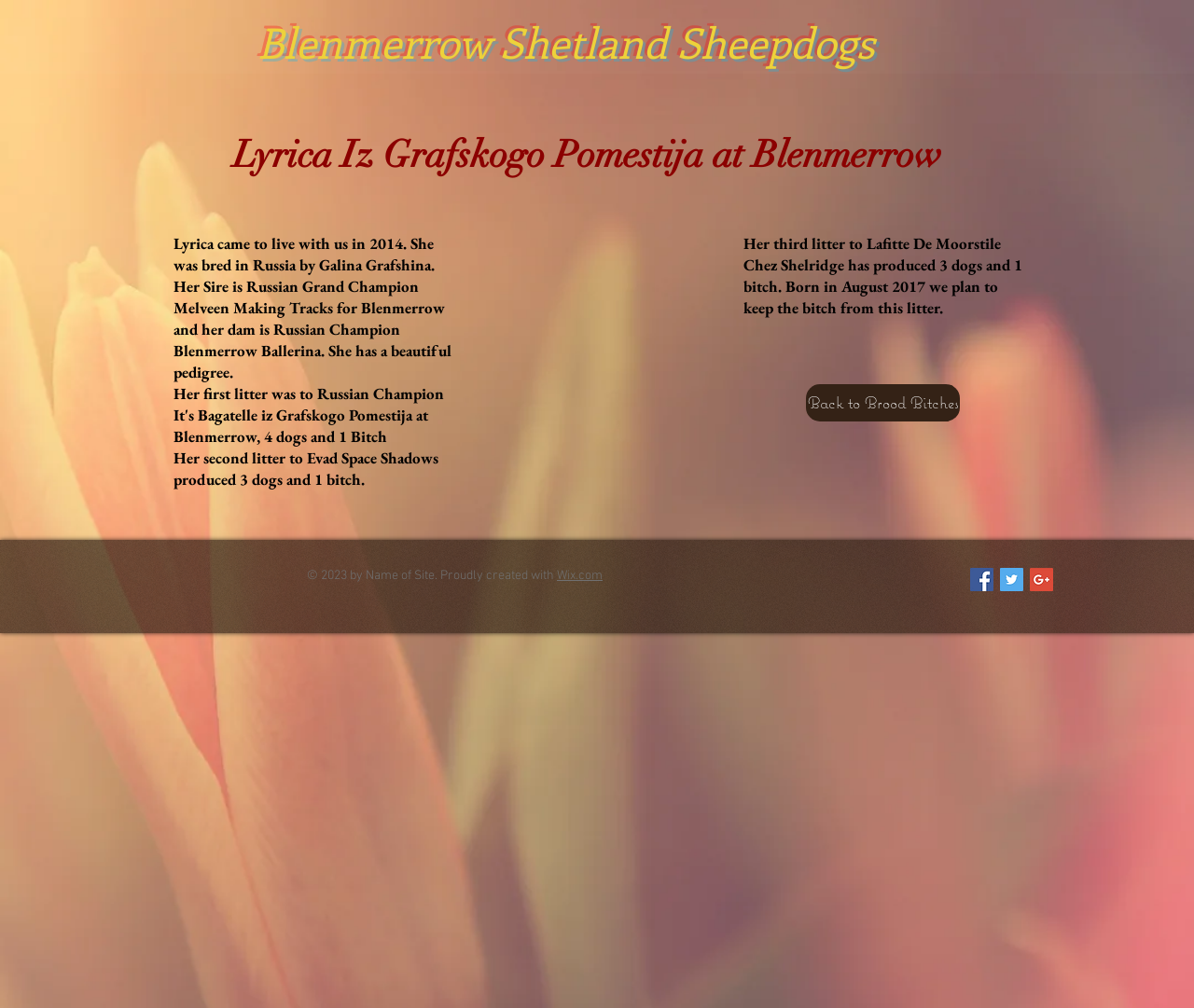Describe all the key features of the webpage in detail.

The webpage is about Lyrica, a Shetland Sheepdog, and her background. At the top, there is a heading that reads "Blenmerrow Shetland Sheepdogs". Below this heading, there is a main section that takes up most of the page. Within this section, there is a heading that reads "Lyrica Iz Grafskogo Pomestija at Blenmerrow". 

Under this heading, there are three paragraphs of text that describe Lyrica's background, including her breeding and litters. The first paragraph explains that Lyrica came to live with the owner in 2014 and provides information about her parents. The second paragraph mentions her second litter, and the third paragraph discusses her third litter. 

To the right of the third paragraph, there is a link that reads "Back to Brood Bitches". At the bottom of the page, there is a section that contains copyright information, which includes a link to Wix.com. On the right side of this section, there is a social bar with links to Facebook, Twitter, and Google+, each accompanied by a social icon image.